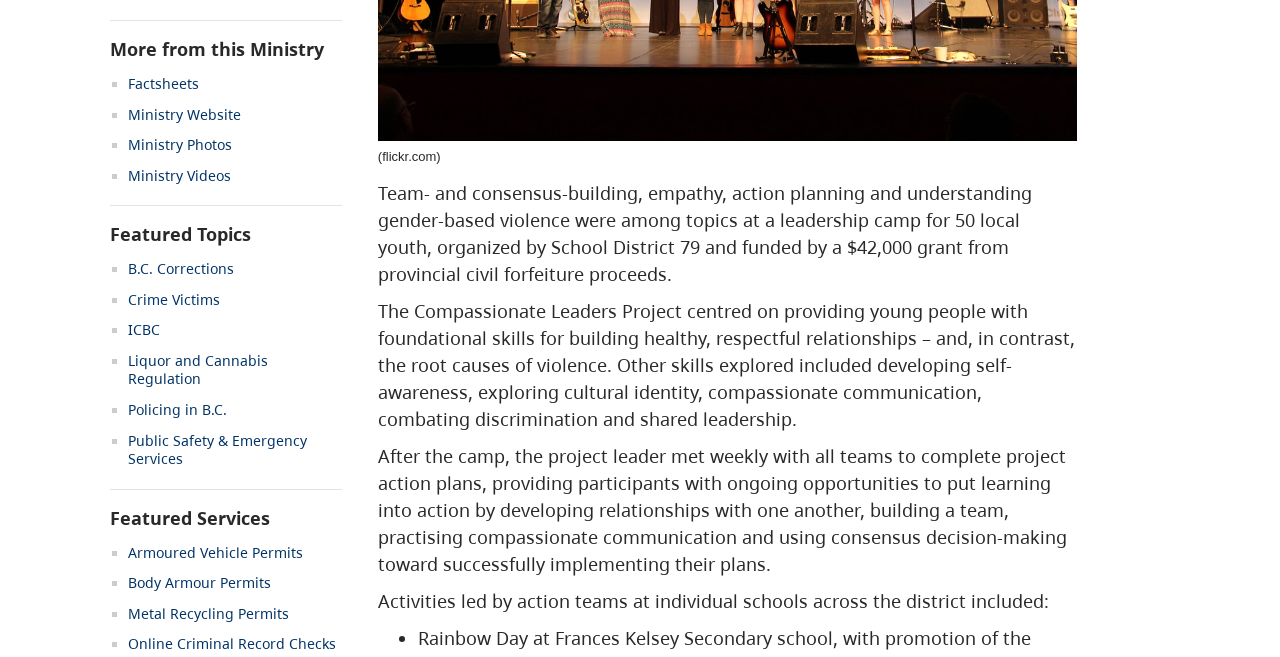Determine the bounding box coordinates of the UI element that matches the following description: "B.C. Corrections". The coordinates should be four float numbers between 0 and 1 in the format [left, top, right, bottom].

[0.1, 0.395, 0.183, 0.423]